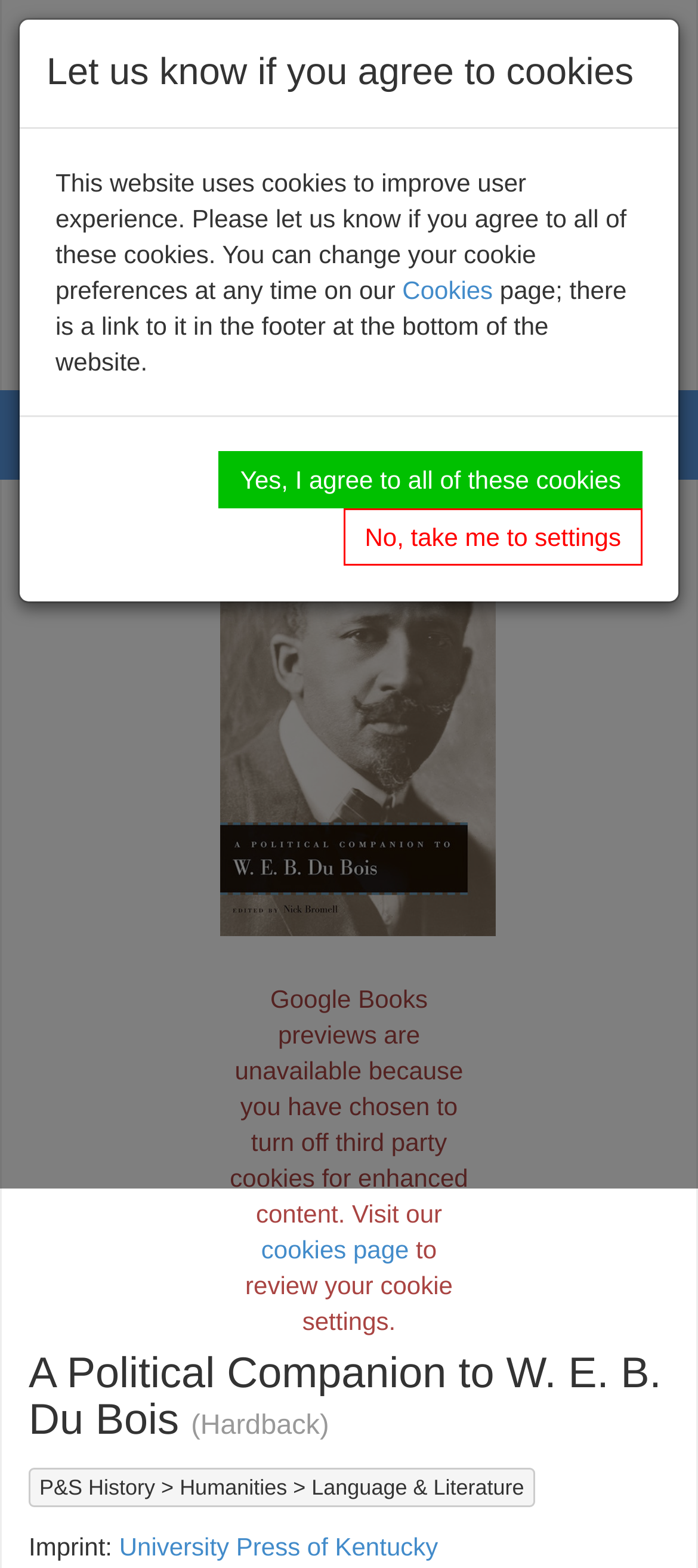Respond to the question below with a single word or phrase:
What is the name of the book?

A Political Companion to W. E. B. Du Bois